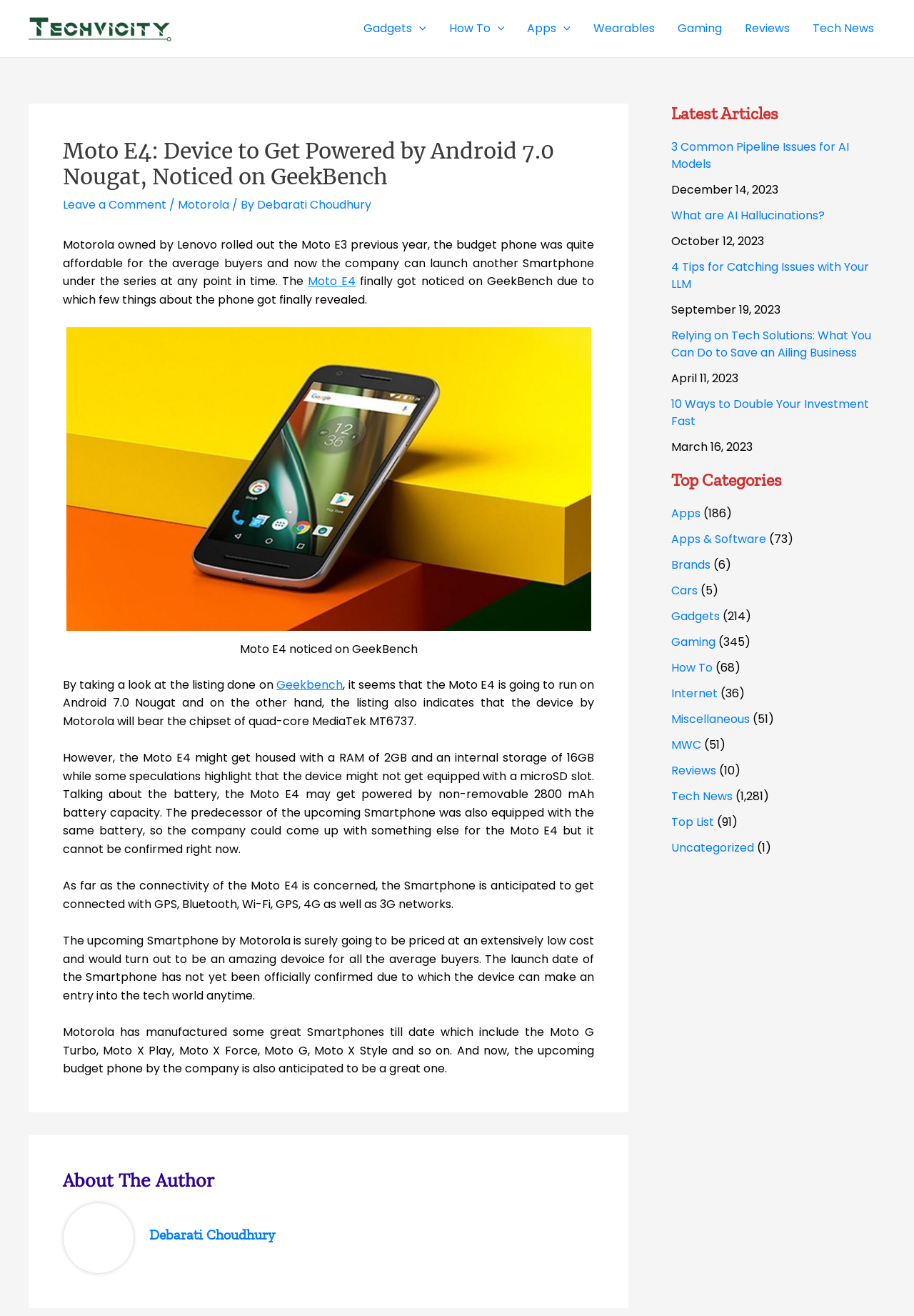Determine the bounding box coordinates of the clickable element necessary to fulfill the instruction: "Click on the 'How To' link". Provide the coordinates as four float numbers within the 0 to 1 range, i.e., [left, top, right, bottom].

[0.734, 0.501, 0.78, 0.513]